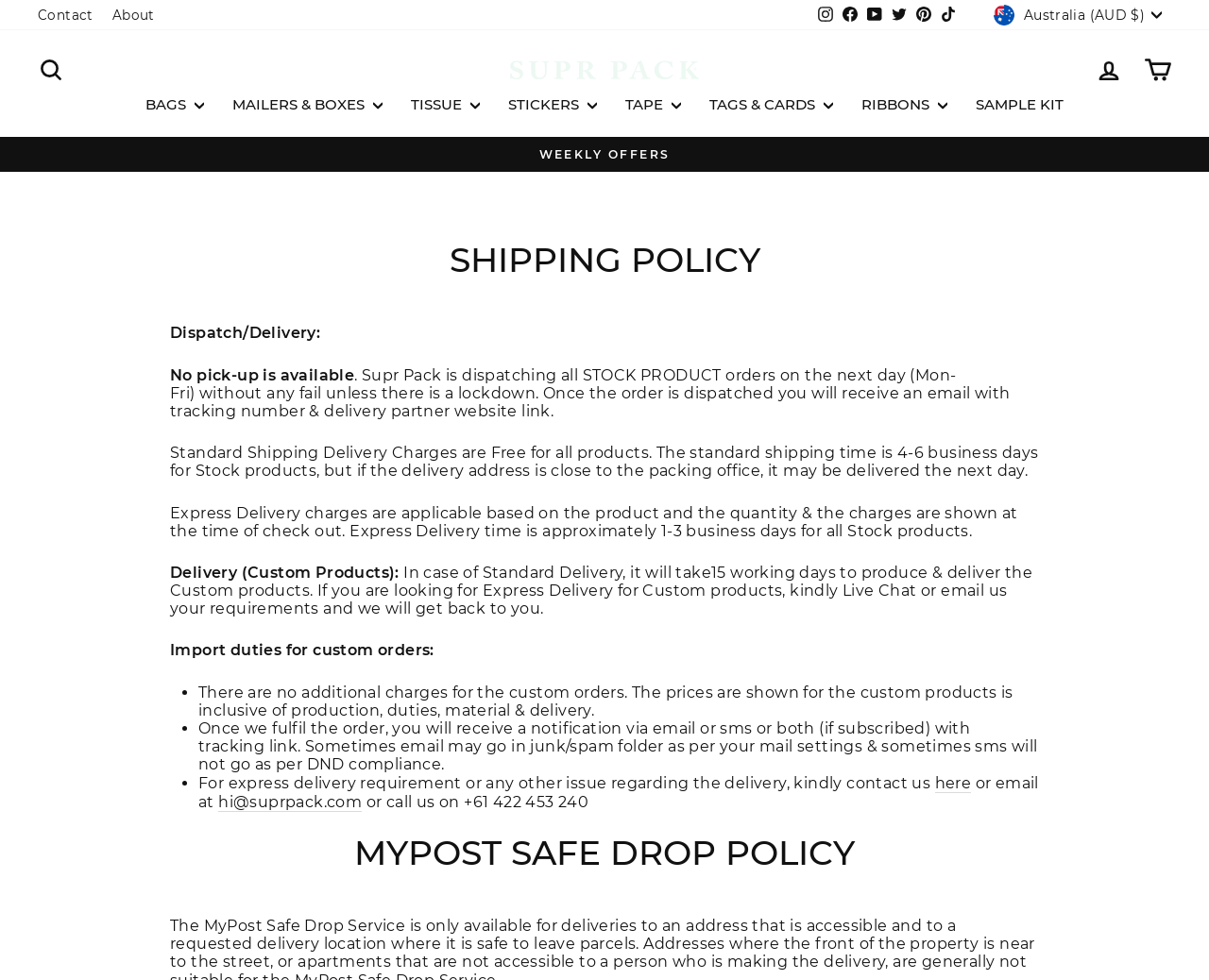How many social media links are available on the webpage?
Using the image, respond with a single word or phrase.

7